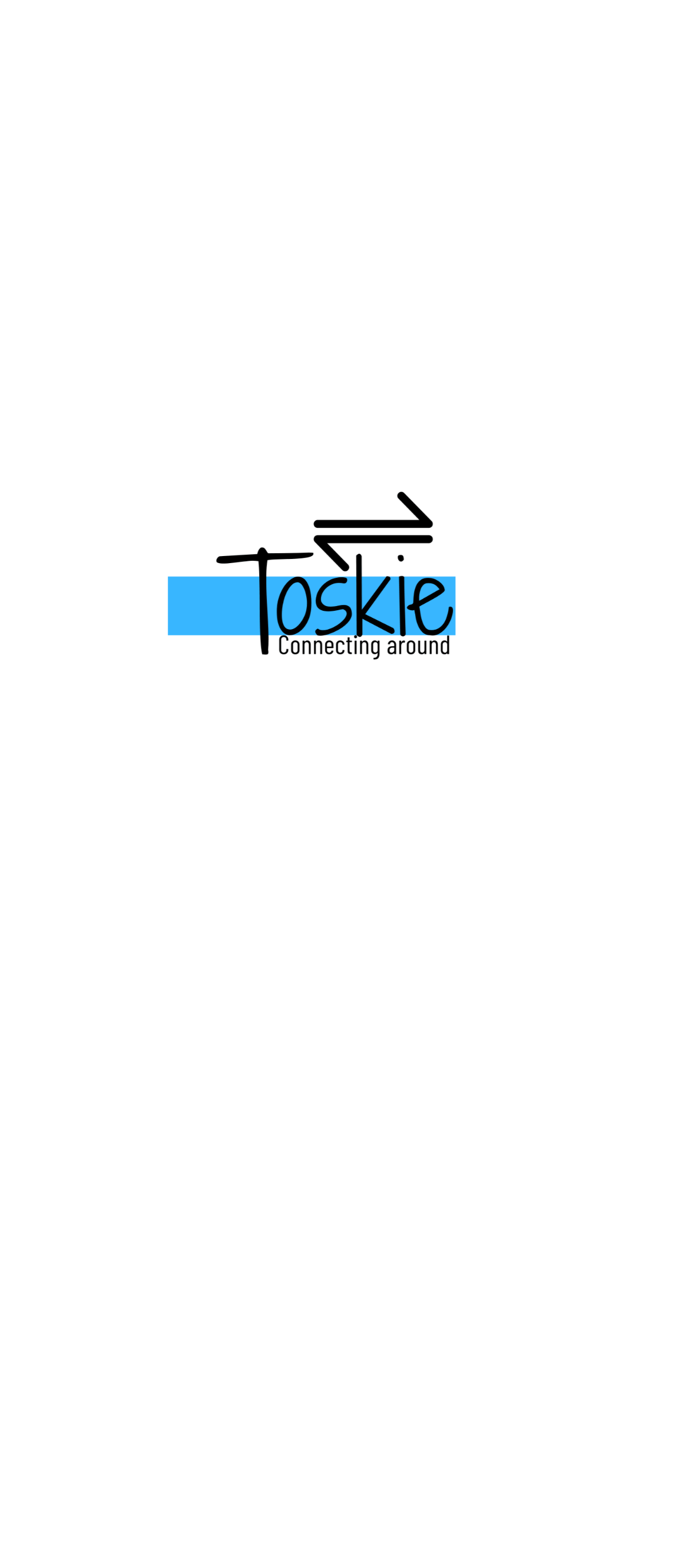What is the location of the company?
Please answer the question as detailed as possible.

I looked for the location information on the webpage and found that the company is based in Hyderabad, which is mentioned in the heading 'Hyderabad'.